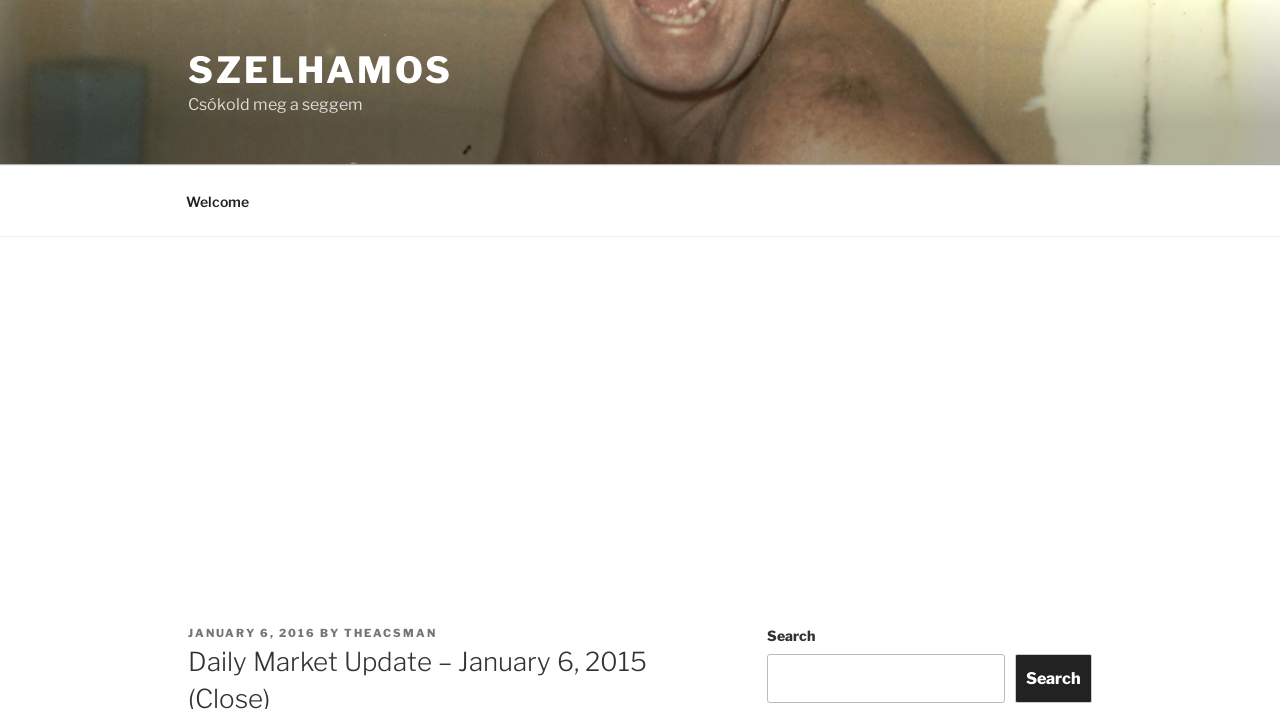What is the author of the posted article?
Refer to the image and provide a one-word or short phrase answer.

THEACSMAN